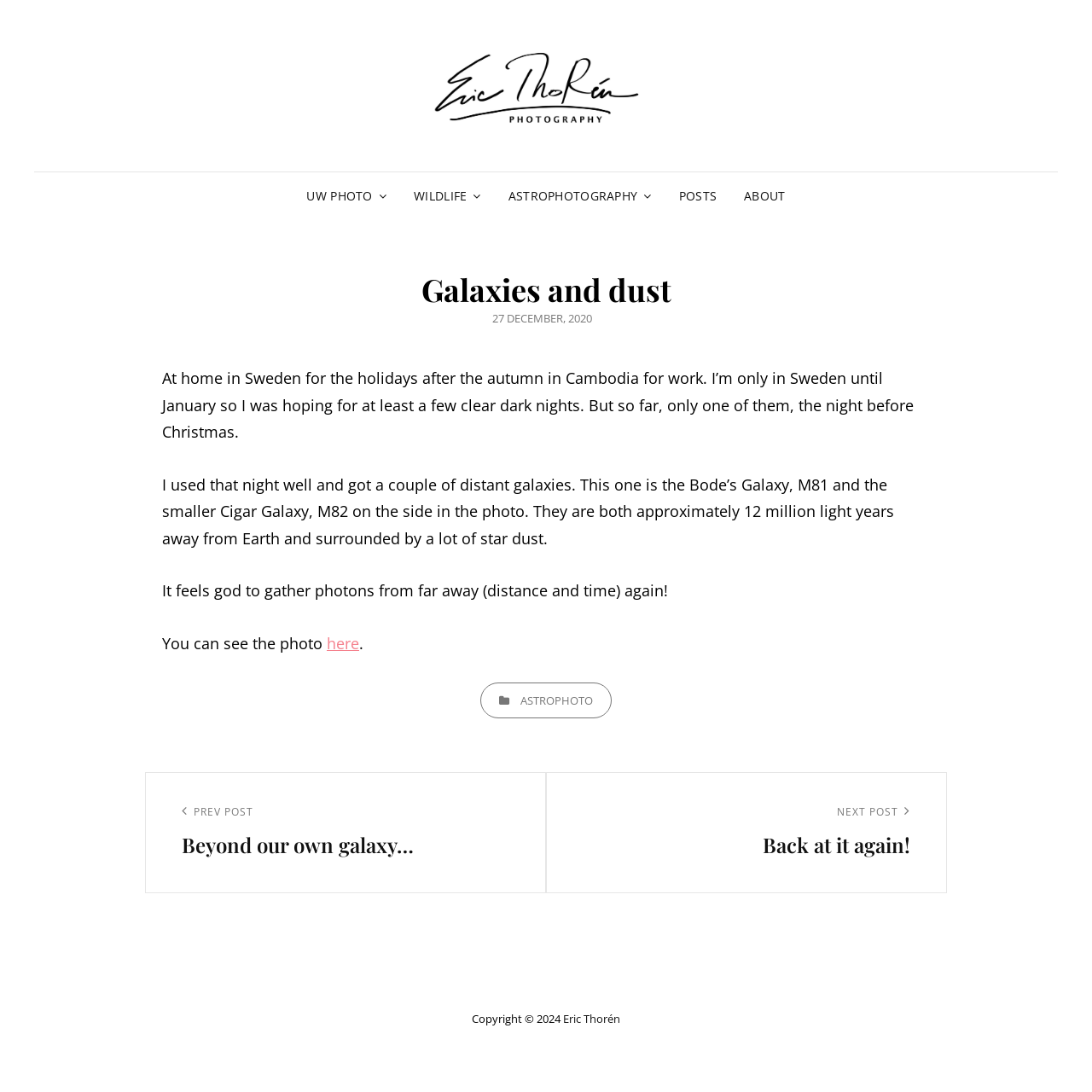Please reply with a single word or brief phrase to the question: 
What type of photography is the author interested in?

Astrophotography